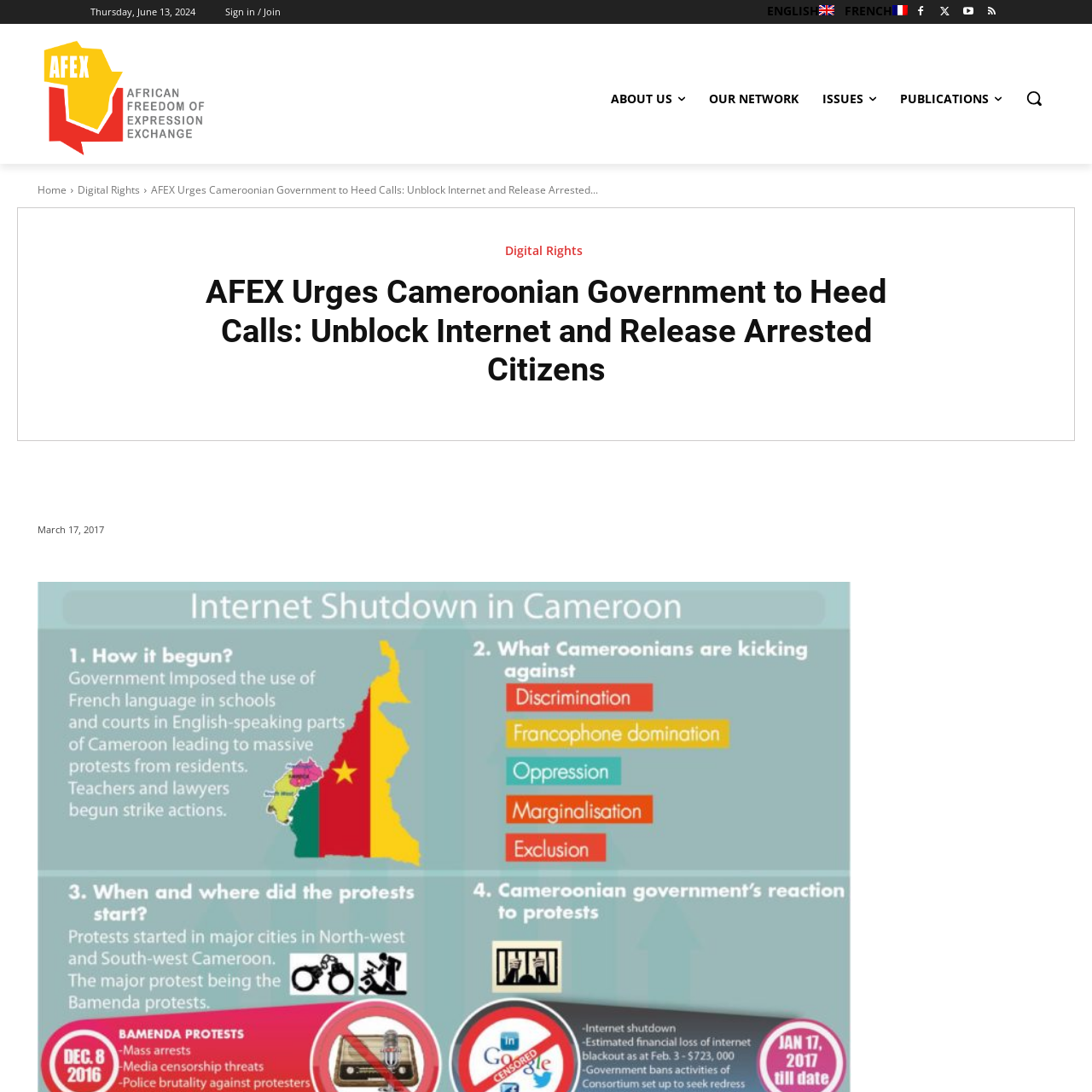Specify the bounding box coordinates of the element's region that should be clicked to achieve the following instruction: "Contact Development Trusts Northern Ireland". The bounding box coordinates consist of four float numbers between 0 and 1, in the format [left, top, right, bottom].

None